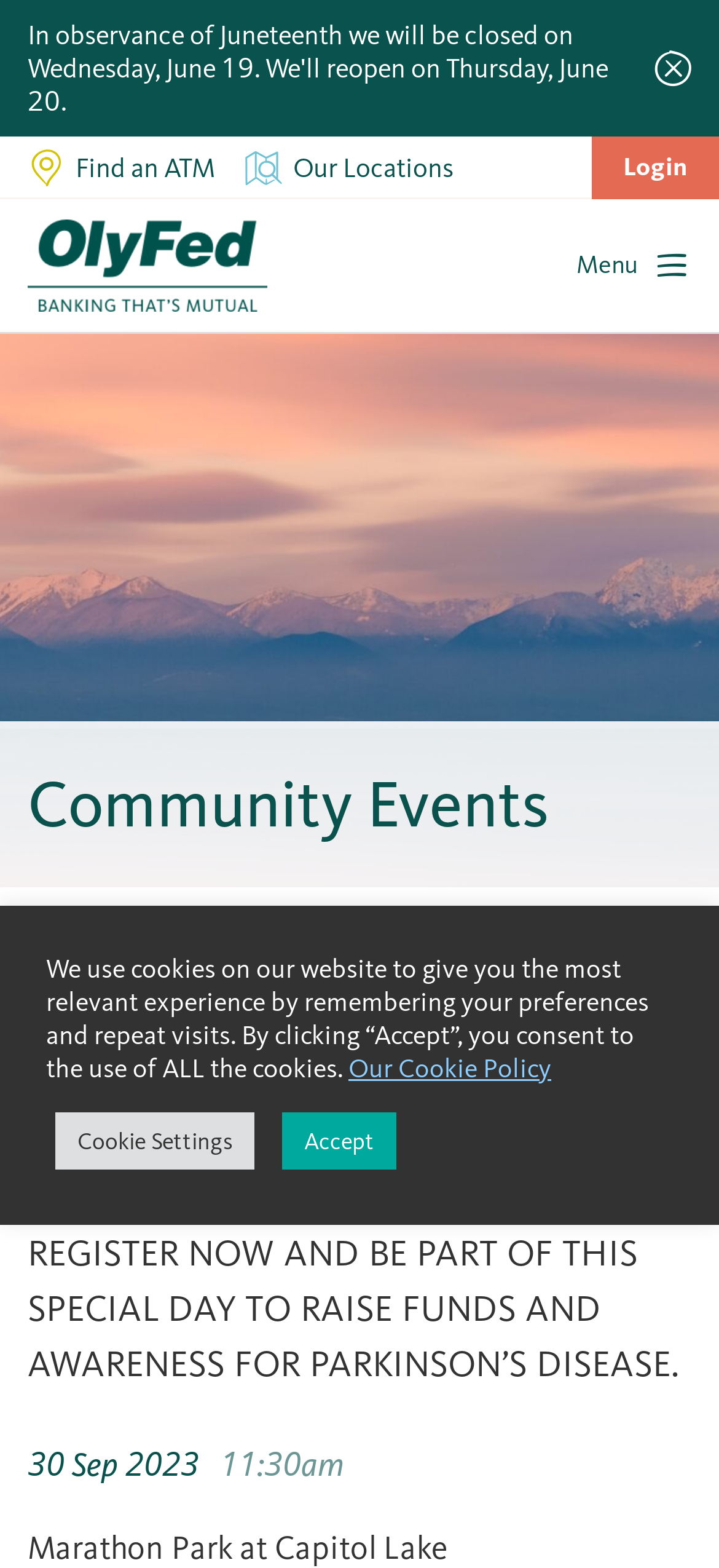Please specify the bounding box coordinates in the format (top-left x, top-left y, bottom-right x, bottom-right y), with values ranging from 0 to 1. Identify the bounding box for the UI component described as follows: September 2023

[0.038, 0.6, 0.359, 0.626]